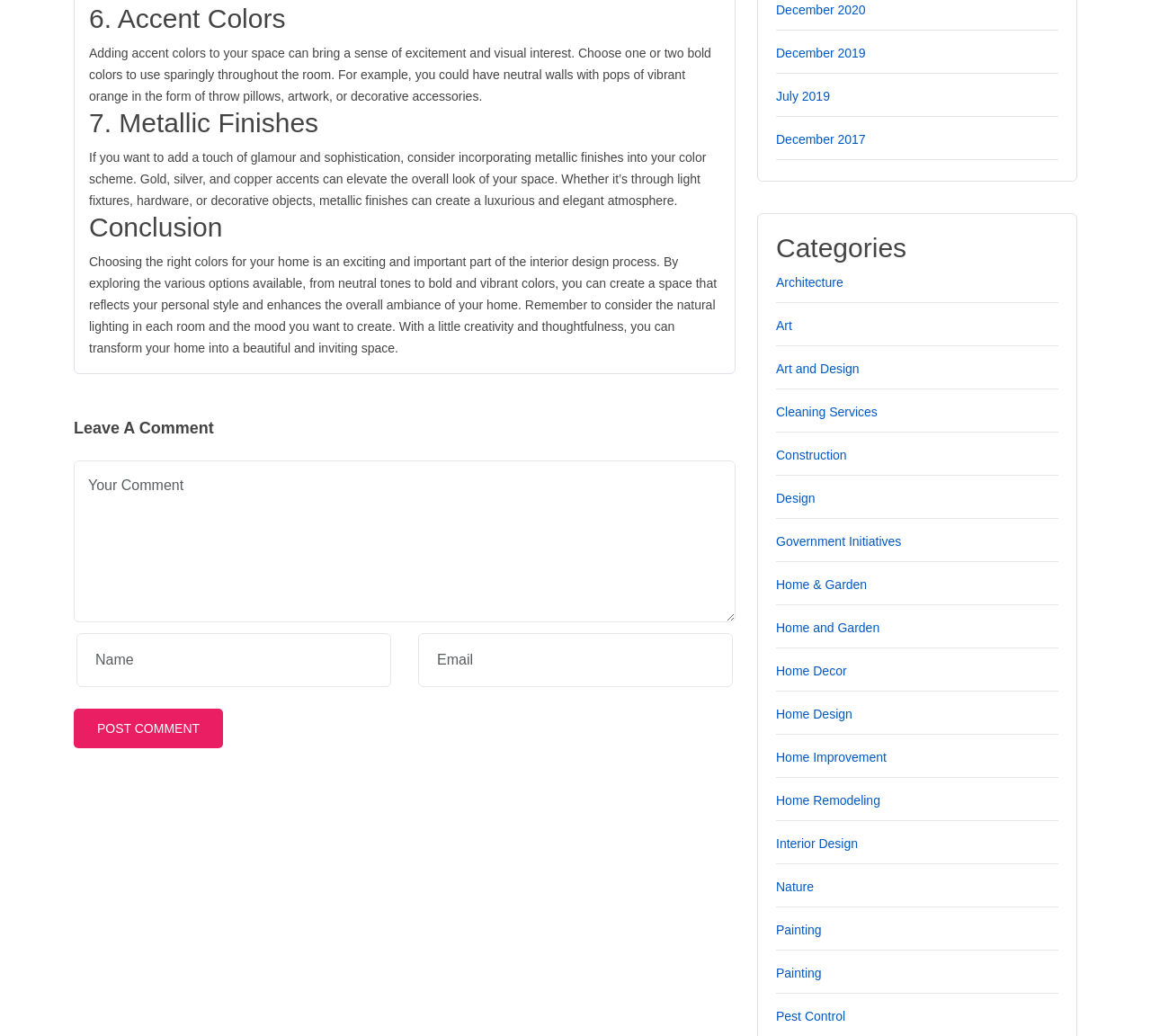Please find the bounding box coordinates (top-left x, top-left y, bottom-right x, bottom-right y) in the screenshot for the UI element described as follows: Home and Garden

[0.674, 0.596, 0.764, 0.616]